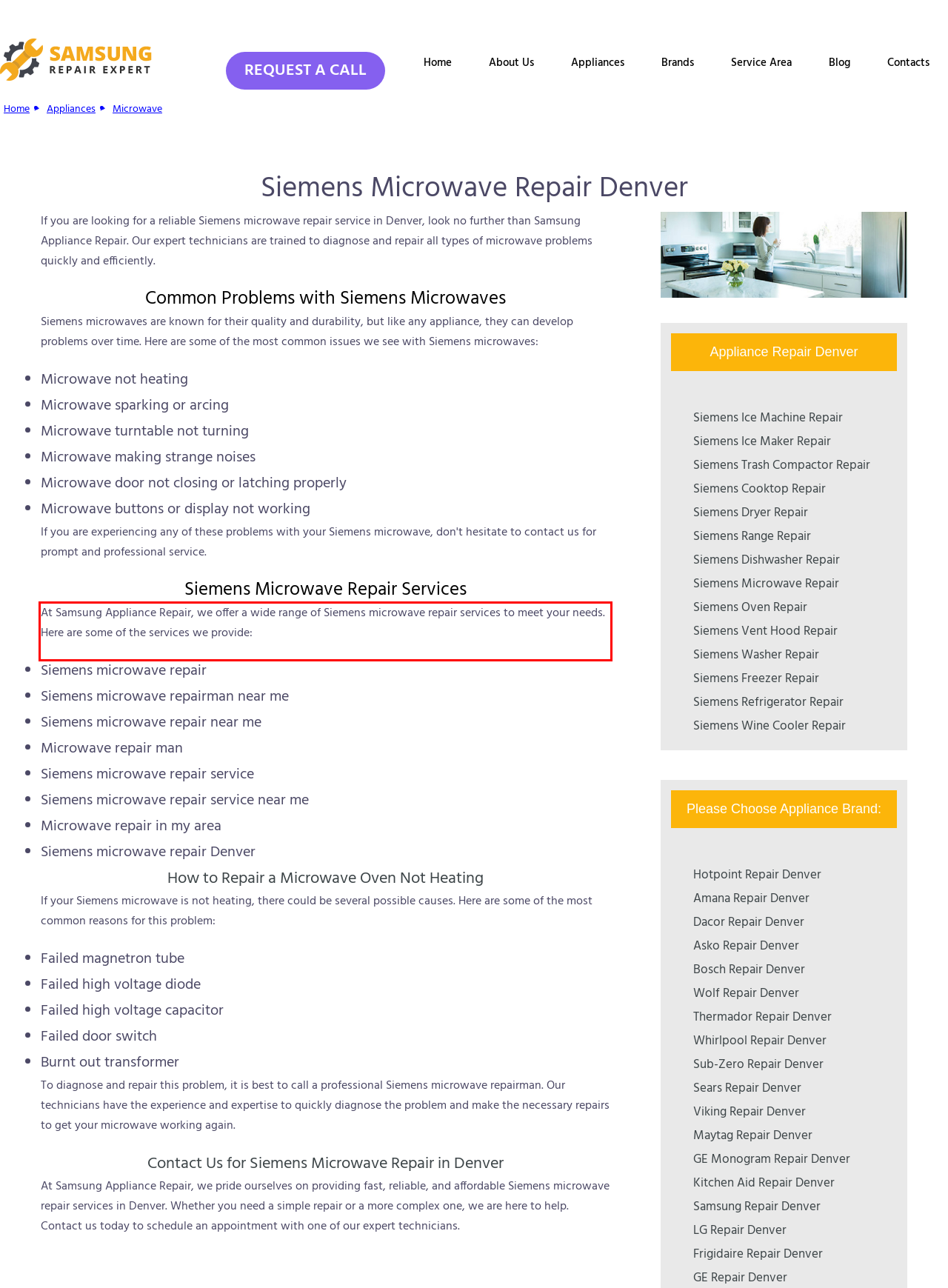Analyze the screenshot of a webpage where a red rectangle is bounding a UI element. Extract and generate the text content within this red bounding box.

At Samsung Appliance Repair, we offer a wide range of Siemens microwave repair services to meet your needs. Here are some of the services we provide: